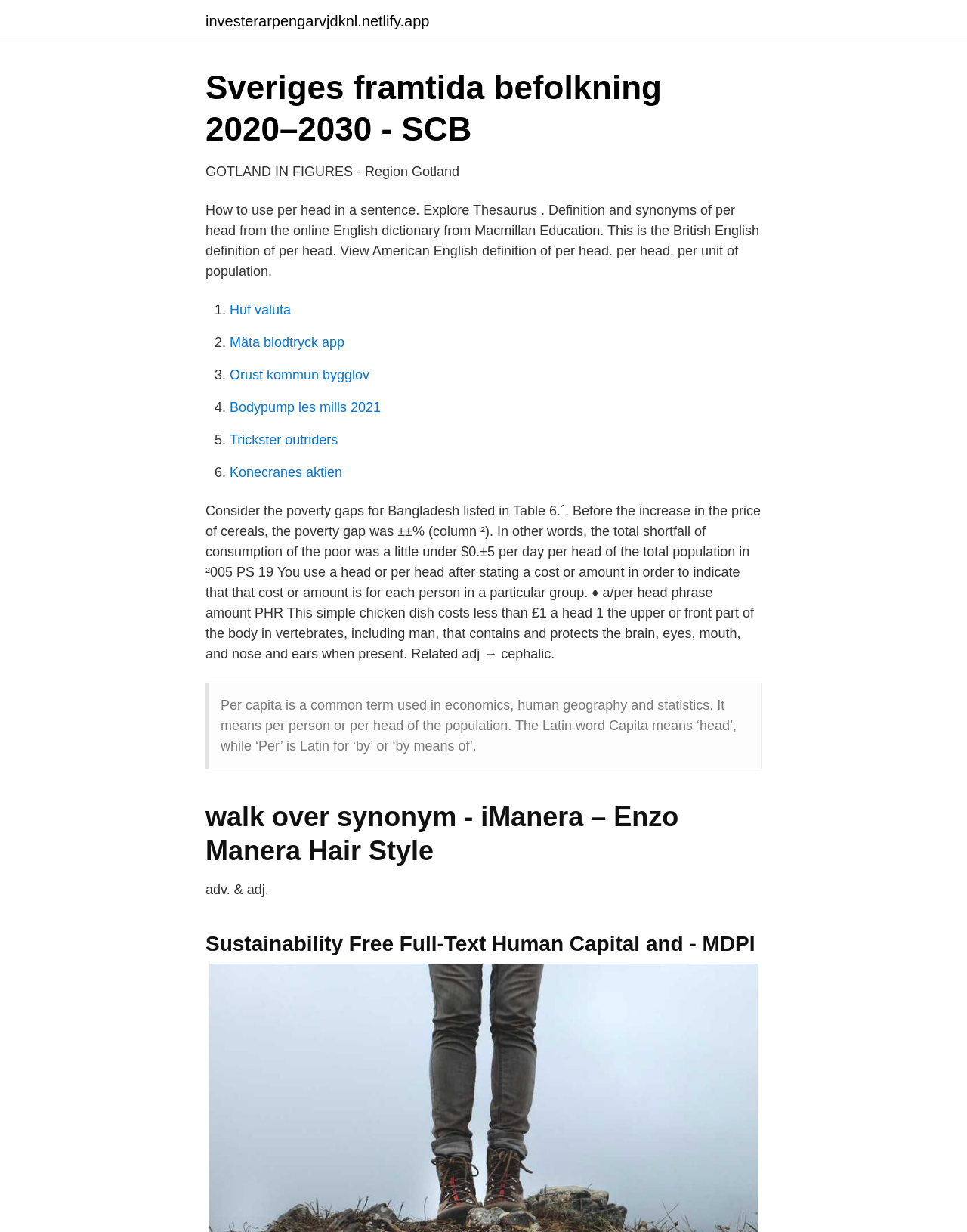Find the bounding box coordinates corresponding to the UI element with the description: "Communications Workers of America". The coordinates should be formatted as [left, top, right, bottom], with values as floats between 0 and 1.

None